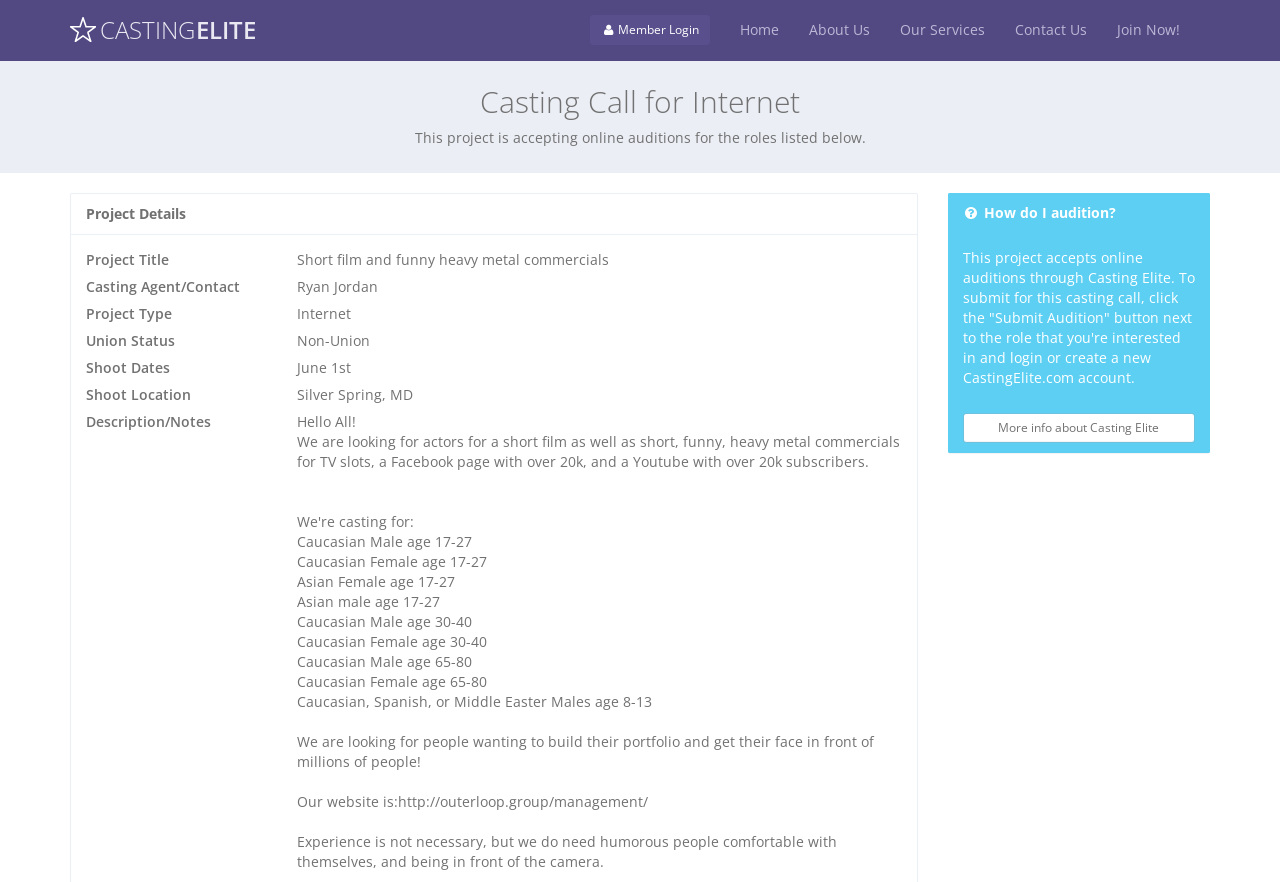Can you pinpoint the bounding box coordinates for the clickable element required for this instruction: "Submit an audition for the 'Caucasian Male age 17-27' role"? The coordinates should be four float numbers between 0 and 1, i.e., [left, top, right, bottom].

[0.232, 0.603, 0.369, 0.625]